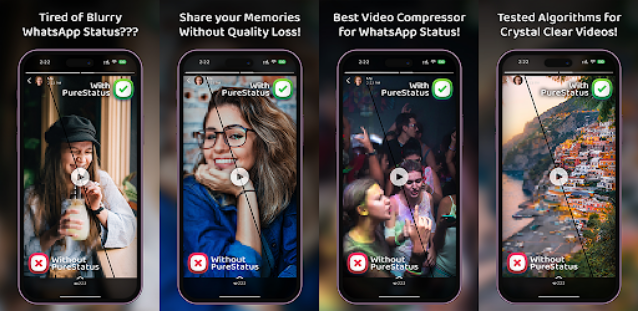What is the benefit of using Pure Status for sharing memories?
Please answer the question with a single word or phrase, referencing the image.

Maintain quality